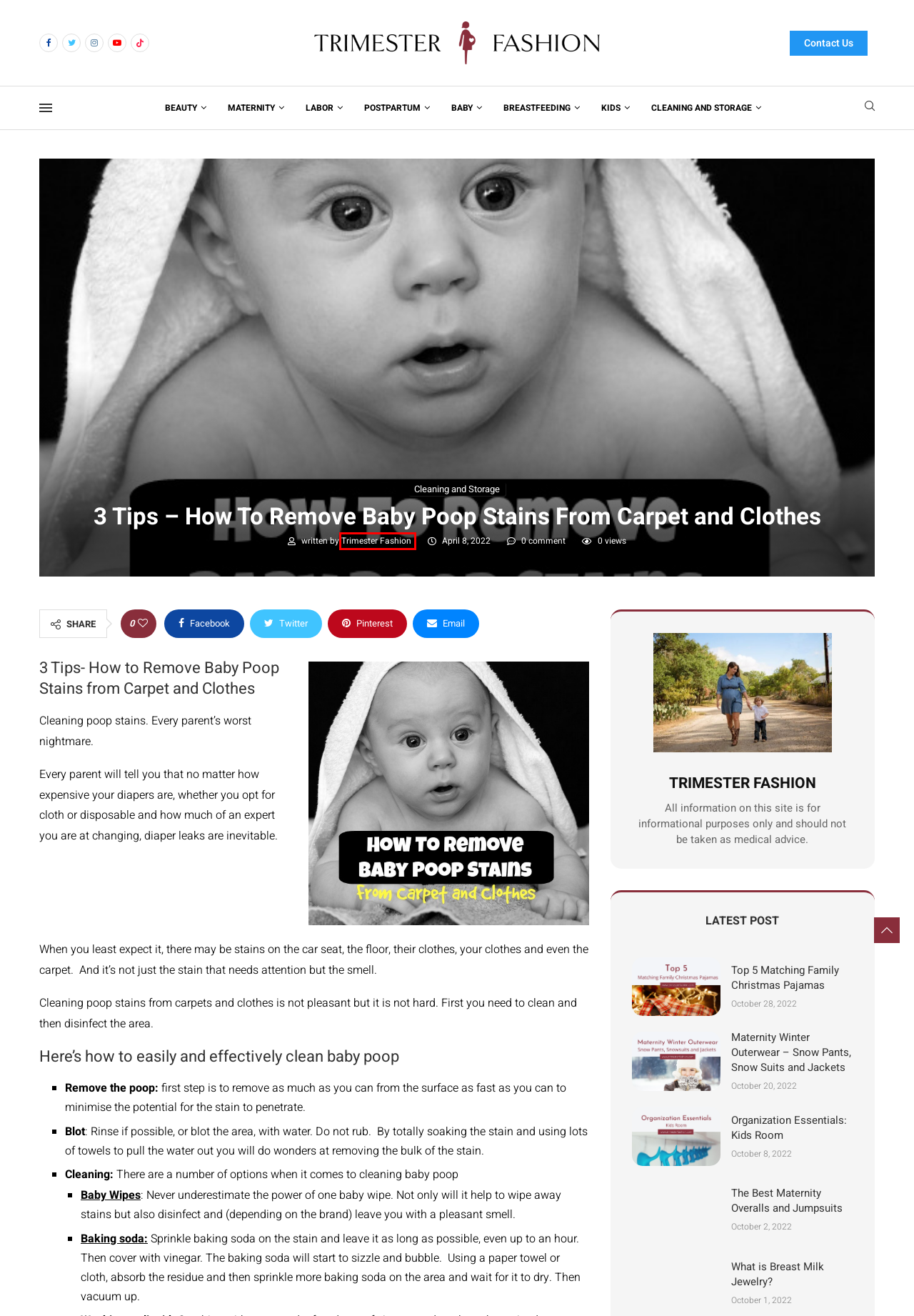Given a screenshot of a webpage with a red bounding box around an element, choose the most appropriate webpage description for the new page displayed after clicking the element within the bounding box. Here are the candidates:
A. Trimester Fashion, Author at Trimester Fashion
B. Baby Archives - Trimester Fashion
C. Labor Archives - Trimester Fashion
D. Organization Essentials: Kids Room - Trimester Fashion
E. Breastfeeding Archives - Trimester Fashion
F. Home - Trimester Fashion
G. Top 5 Matching Family Christmas Pajamas - Trimester Fashion
H. The Best Maternity Overalls and Jumpsuits - Trimester Fashion

A